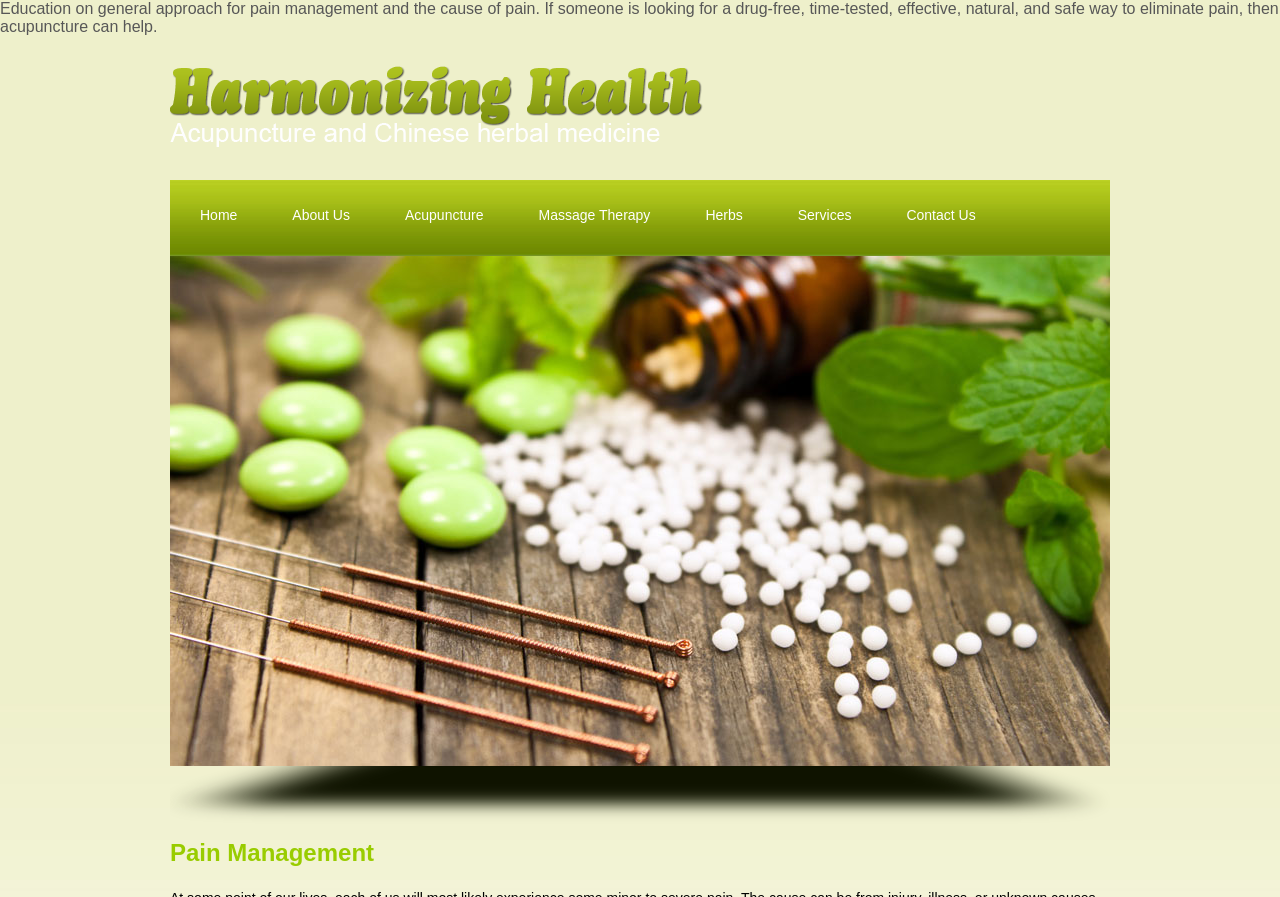Identify the bounding box coordinates for the region of the element that should be clicked to carry out the instruction: "Read about Pain Management". The bounding box coordinates should be four float numbers between 0 and 1, i.e., [left, top, right, bottom].

[0.133, 0.935, 0.292, 0.965]